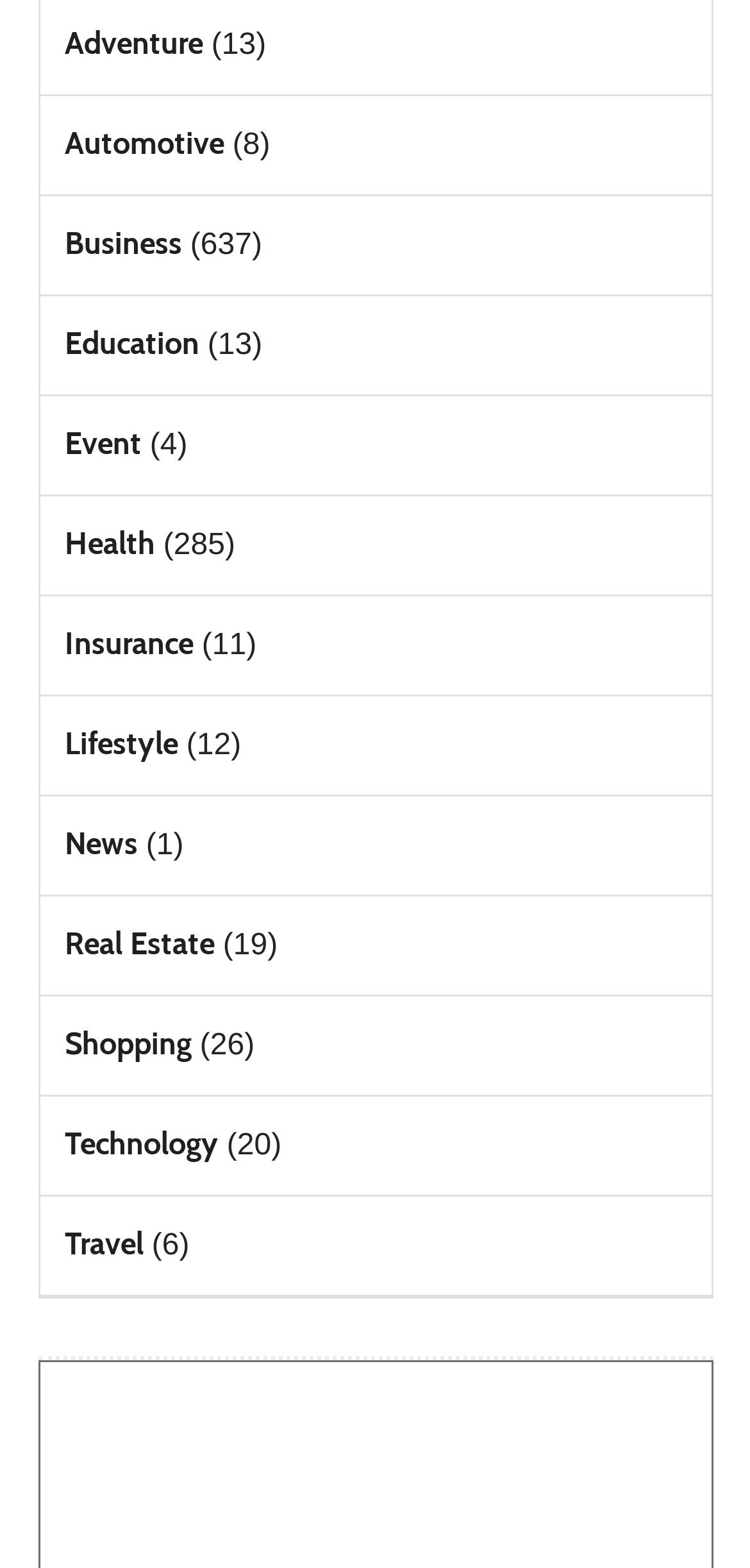Locate the coordinates of the bounding box for the clickable region that fulfills this instruction: "click on Adventure".

[0.086, 0.016, 0.271, 0.039]